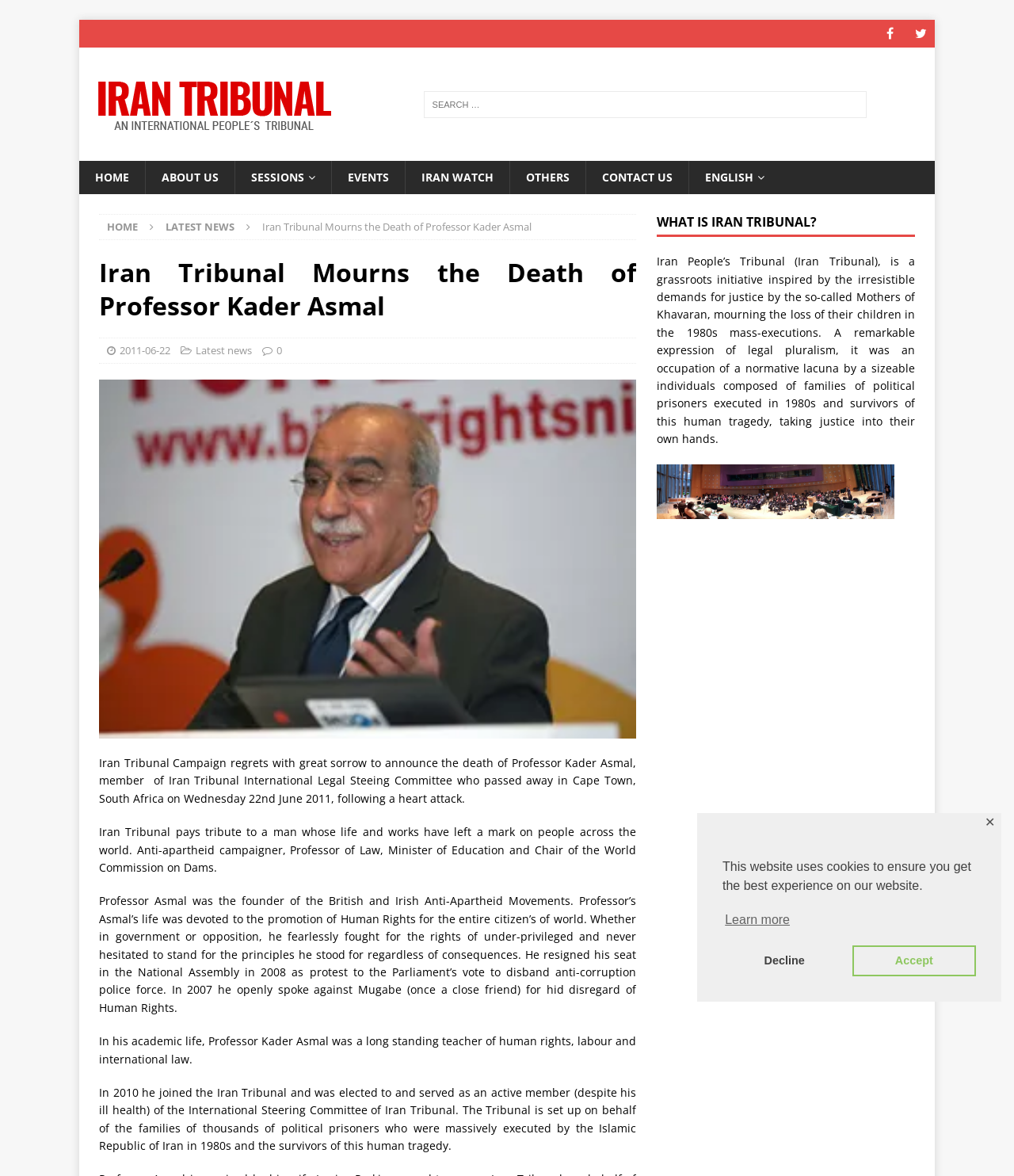Please determine the bounding box coordinates of the element to click in order to execute the following instruction: "Visit Iran Tribunal's Facebook page". The coordinates should be four float numbers between 0 and 1, specified as [left, top, right, bottom].

[0.864, 0.017, 0.891, 0.04]